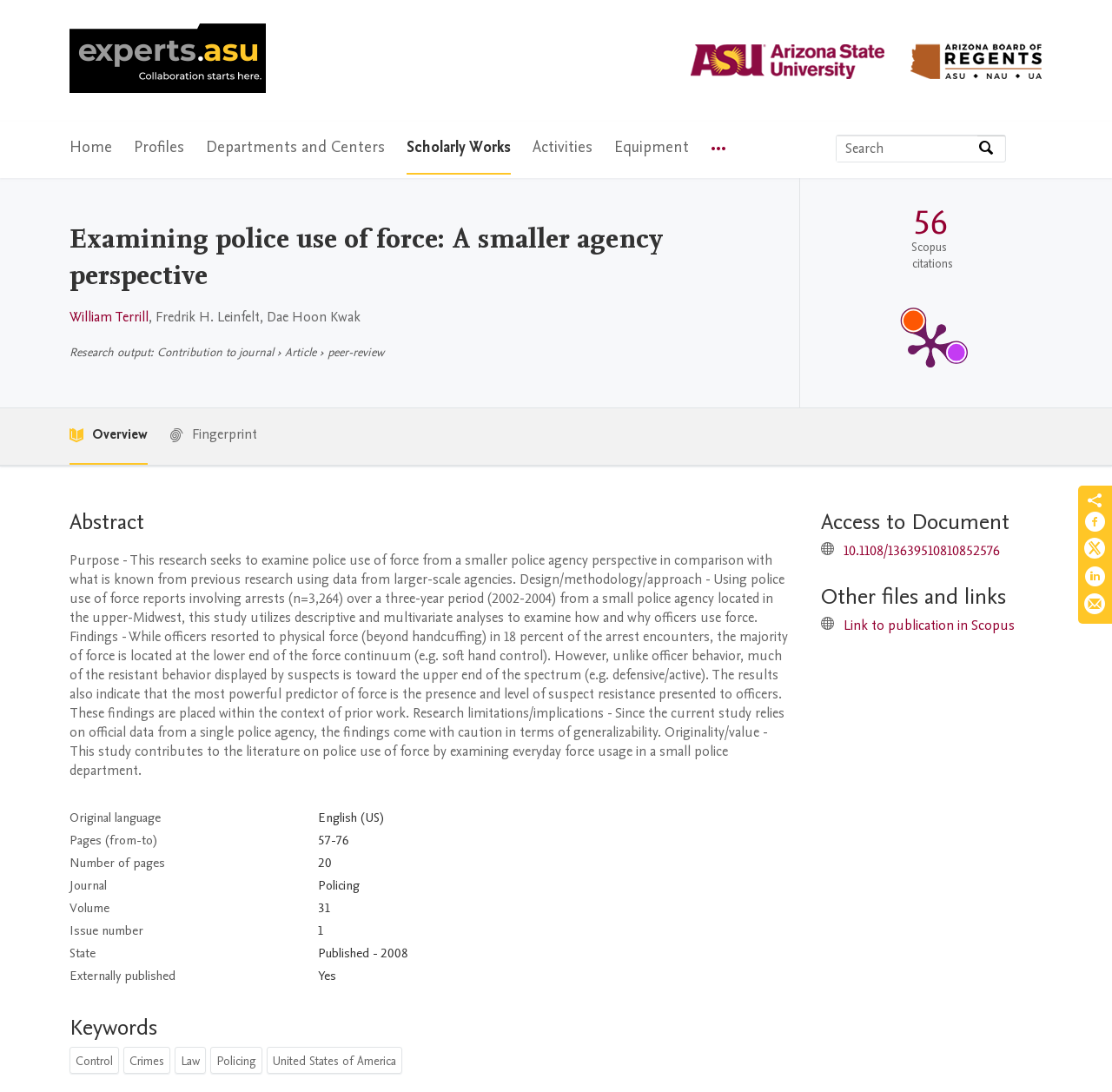Provide a single word or phrase to answer the given question: 
What is the journal name where the research output was published?

Policing